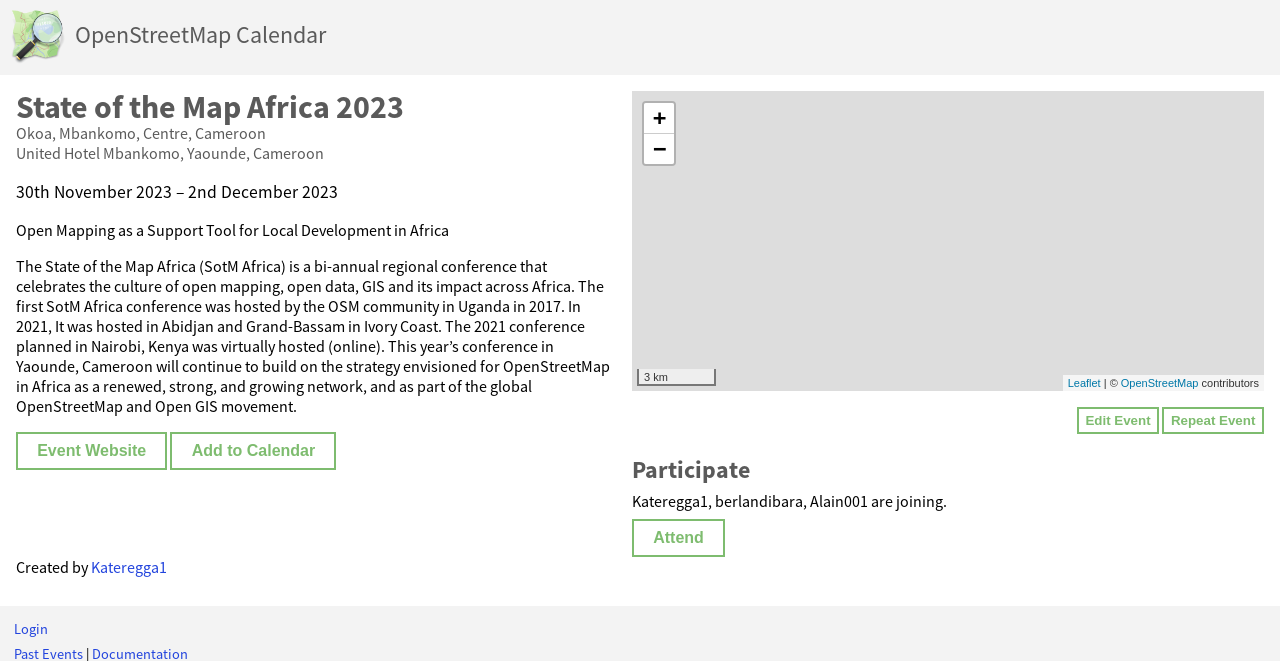Determine the main heading text of the webpage.

State of the Map Africa 2023